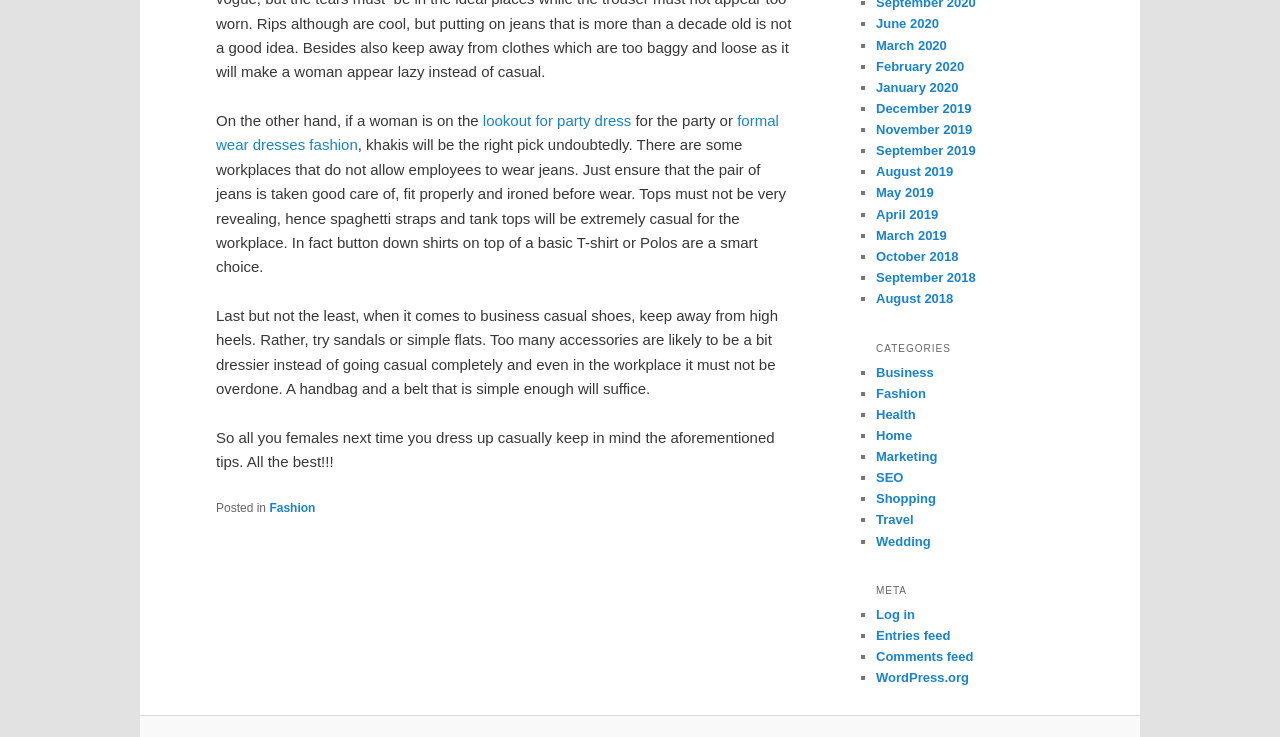What is the purpose of the list of links at the bottom of the page?
Use the image to give a comprehensive and detailed response to the question.

The list of links at the bottom of the page appears to be a list of categories and archives, allowing users to navigate to other articles on the website. The links are labeled with categories such as 'Business', 'Fashion', and 'Health', and also include links to specific months and years, suggesting that they are archives of past articles.